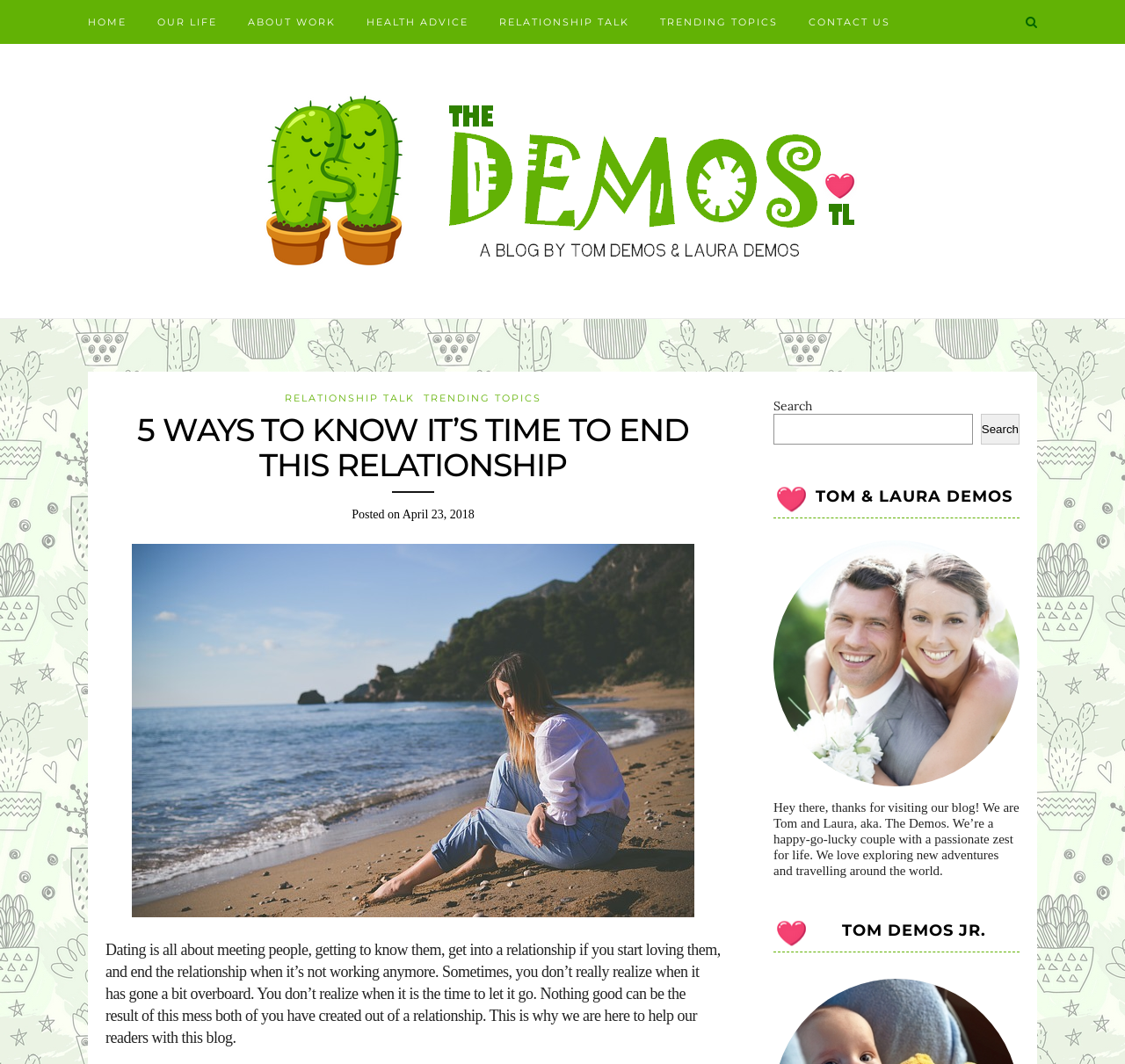Please determine the bounding box coordinates of the element to click on in order to accomplish the following task: "read about the demos". Ensure the coordinates are four float numbers ranging from 0 to 1, i.e., [left, top, right, bottom].

[0.219, 0.162, 0.781, 0.176]